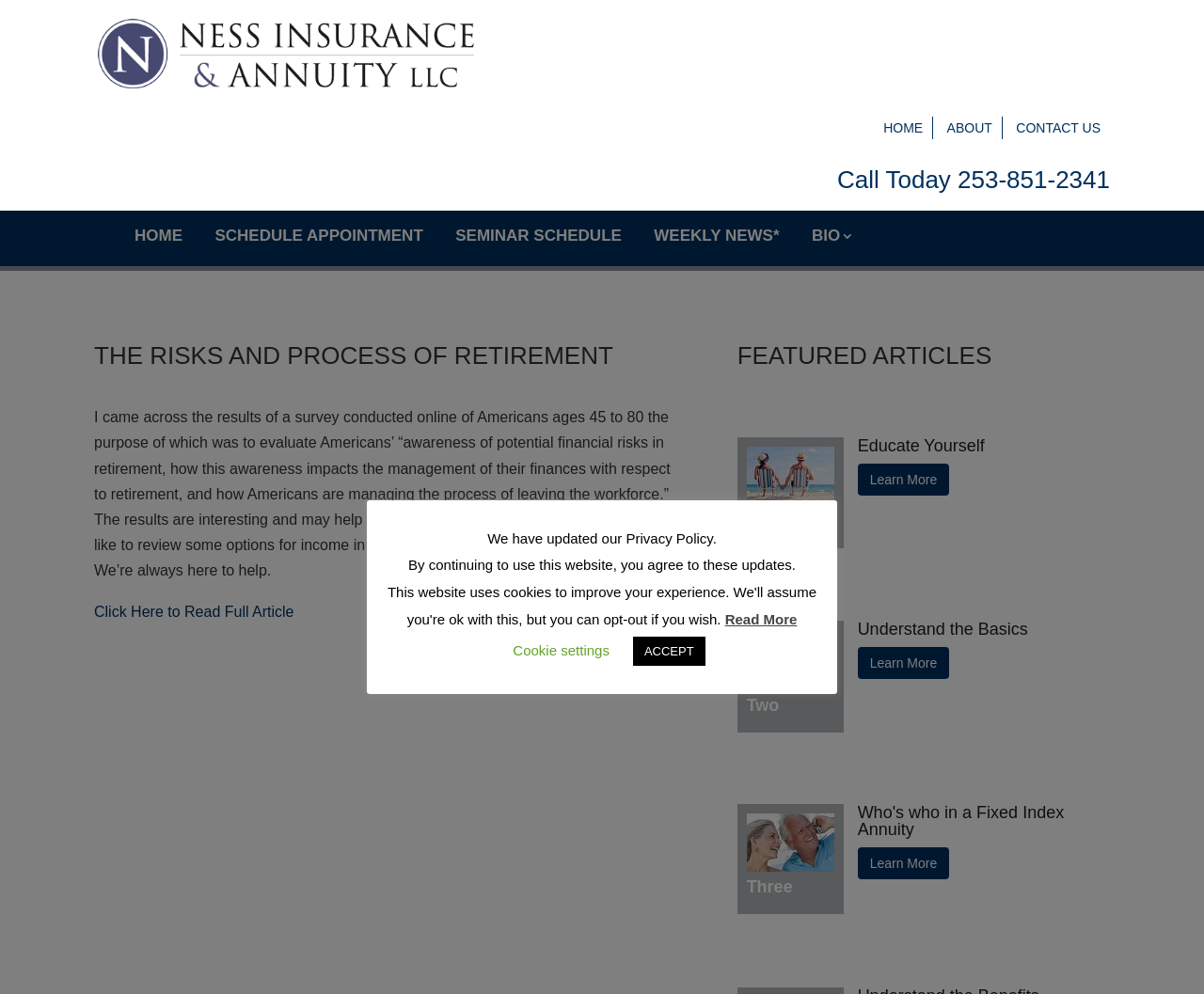How many featured articles are displayed on the webpage?
Answer the question with as much detail as possible.

The featured articles section is located at the bottom of the webpage, and it displays four articles with images and headings, labeled as 'One', 'Two', 'Three', and 'Four'.